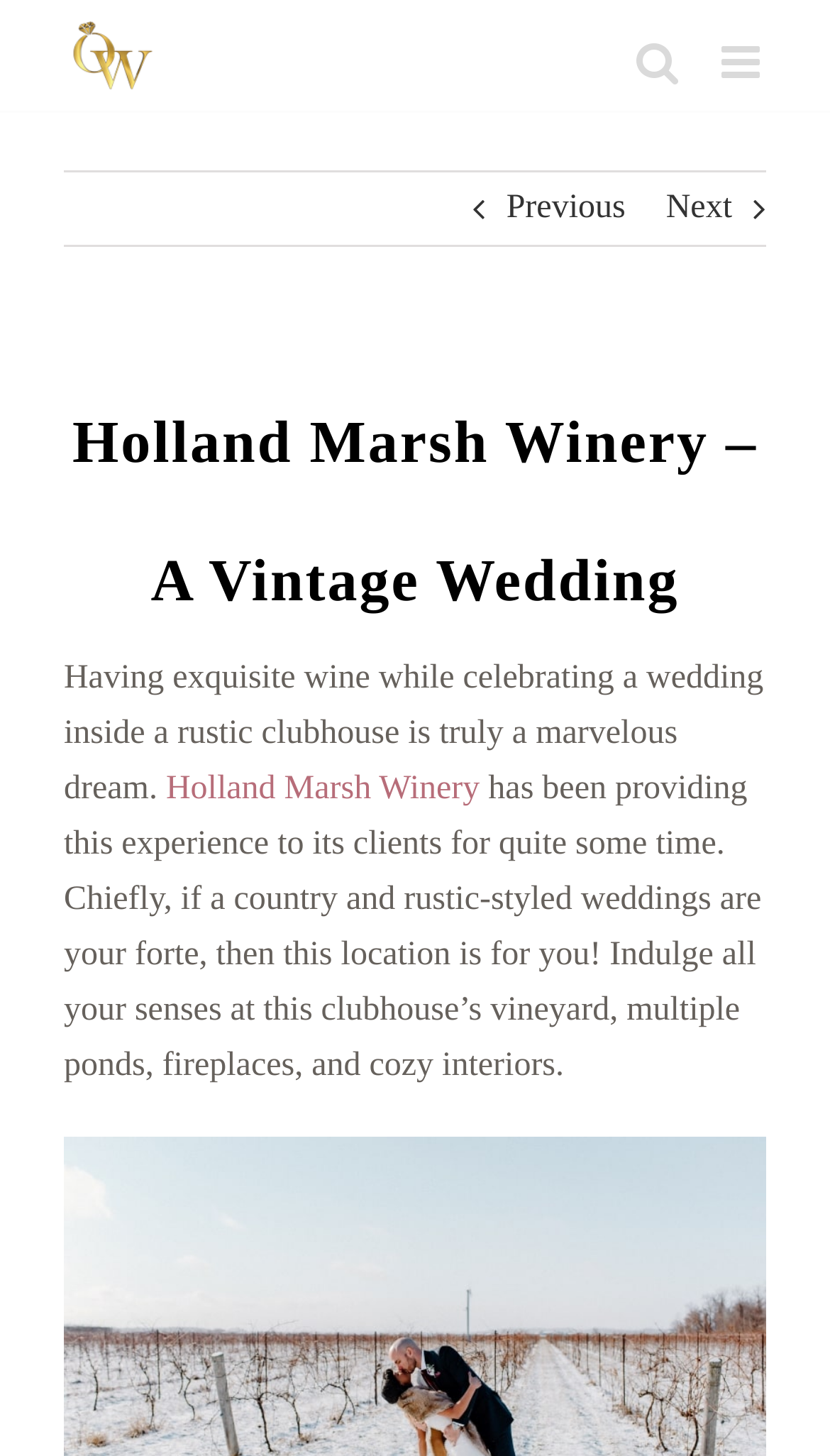Based on the image, provide a detailed and complete answer to the question: 
What is the experience offered by the winery?

This question can be answered by reading the text description on the webpage, which states 'Having exquisite wine while celebrating a wedding inside a rustic clubhouse is truly a marvelous dream.' This indicates that the experience offered by the winery is having exquisite wine while celebrating a wedding.